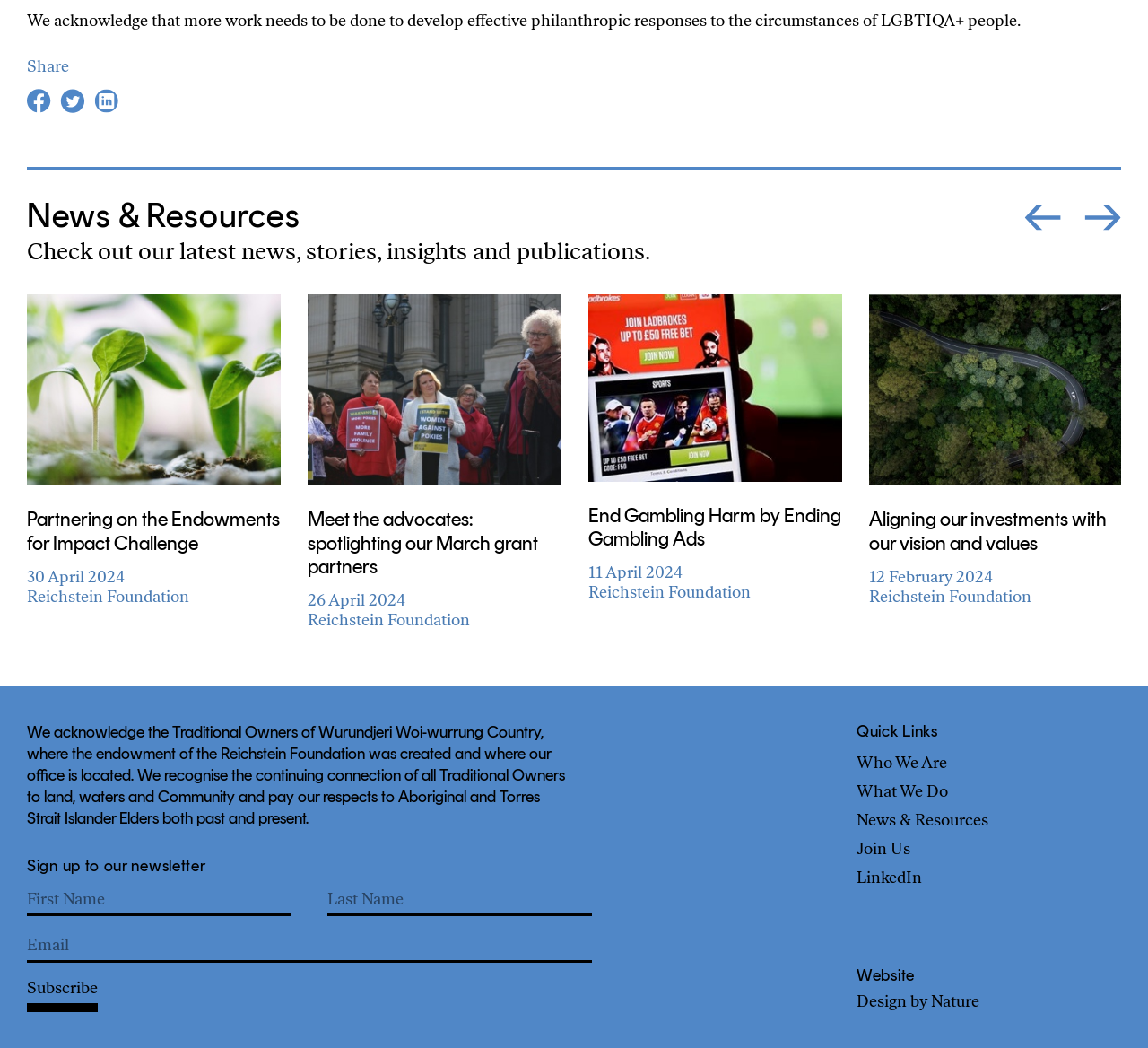Determine the bounding box coordinates of the clickable region to execute the instruction: "Share on Facebook". The coordinates should be four float numbers between 0 and 1, denoted as [left, top, right, bottom].

[0.023, 0.085, 0.045, 0.108]